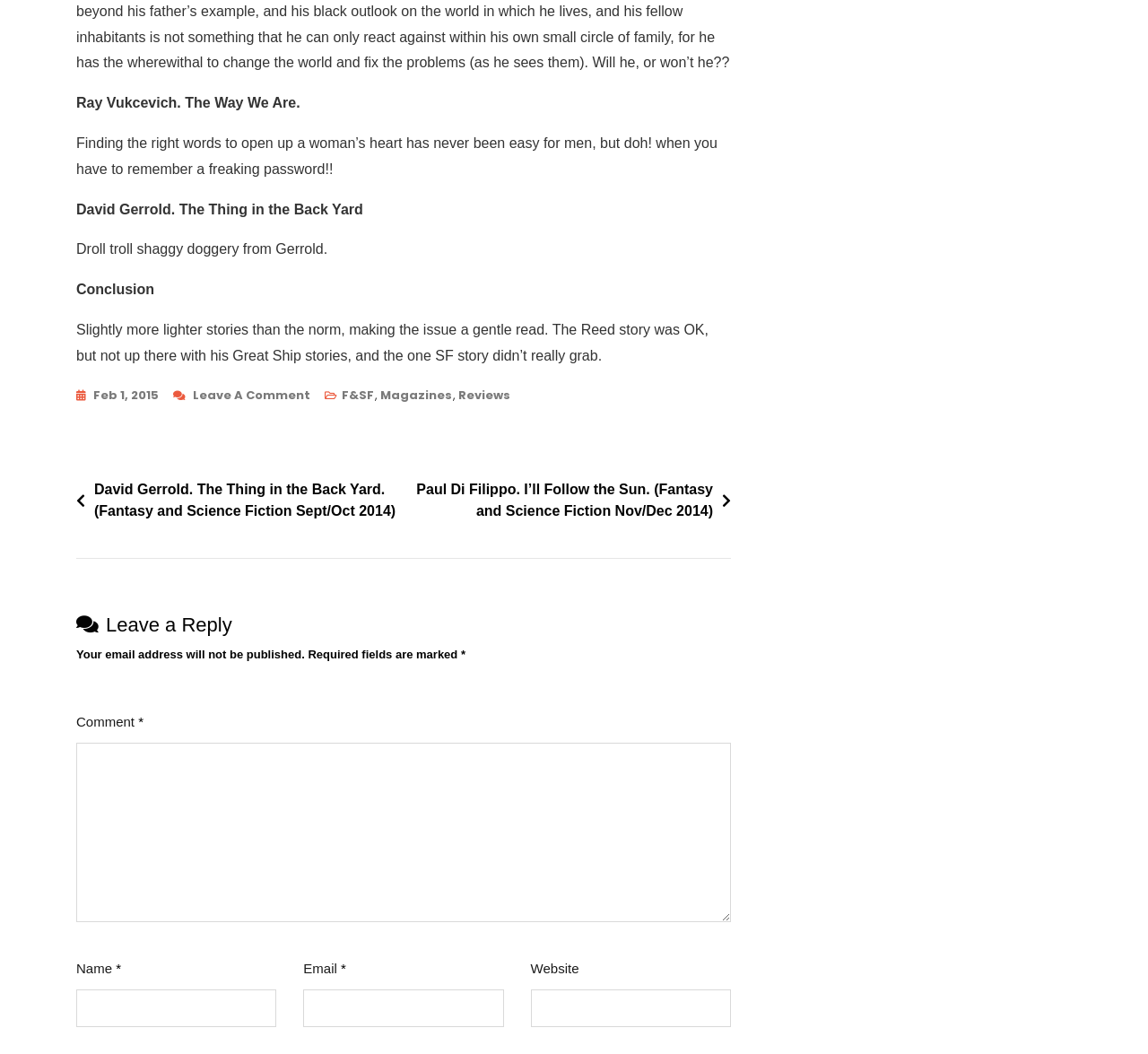What is the date of the post? Analyze the screenshot and reply with just one word or a short phrase.

Feb 1, 2015